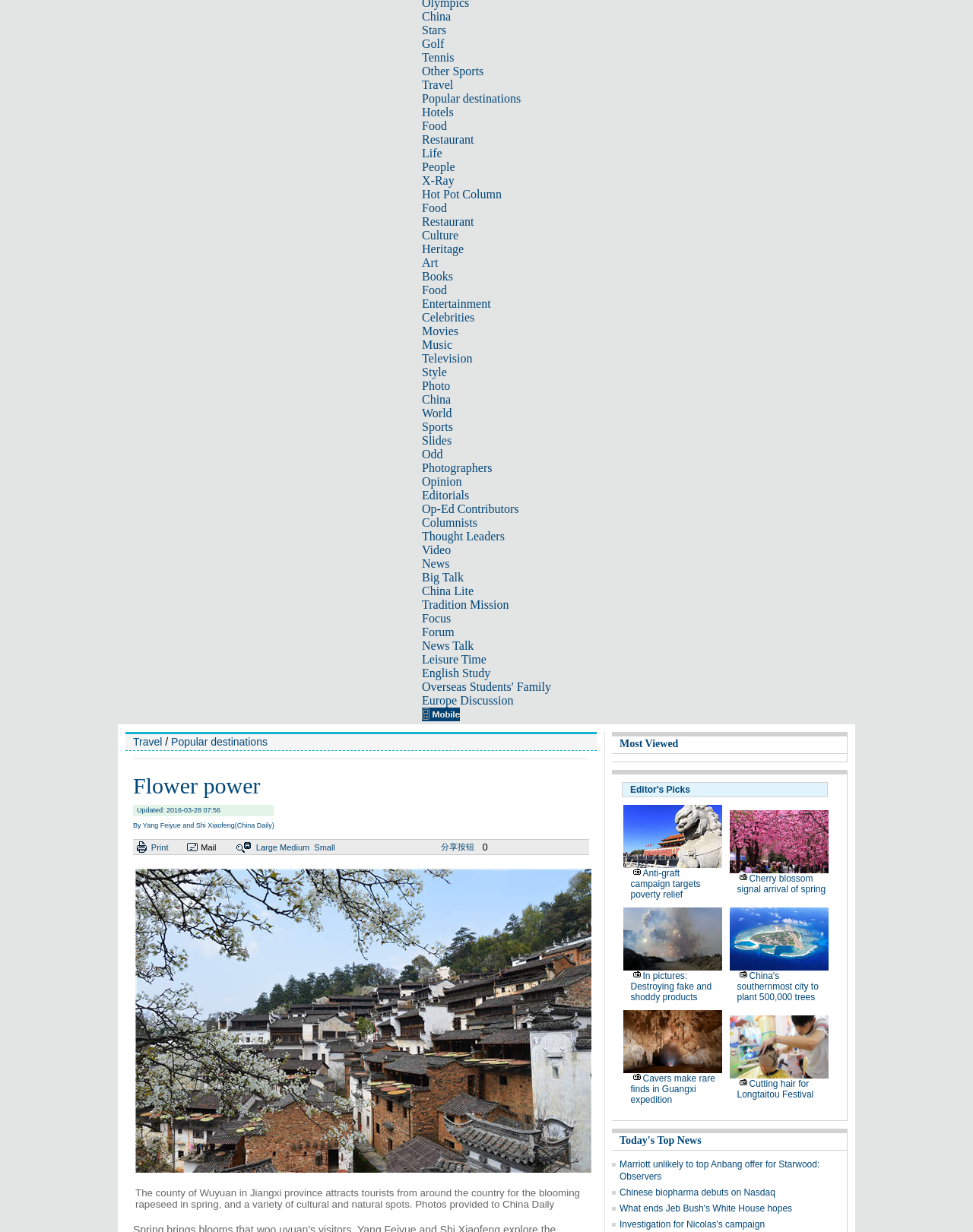Given the element description, predict the bounding box coordinates in the format (top-left x, top-left y, bottom-right x, bottom-right y). Make sure all values are between 0 and 1. Here is the element description: Travel

[0.434, 0.064, 0.466, 0.074]